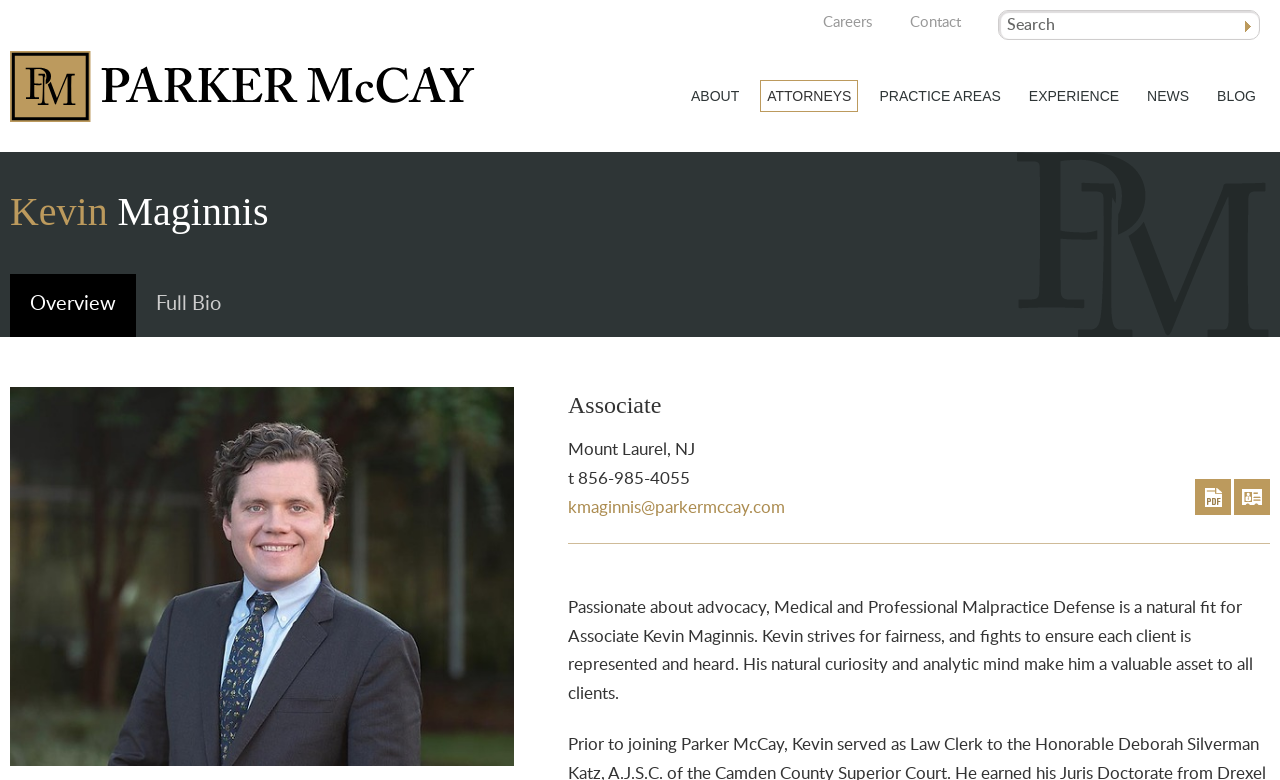Please specify the bounding box coordinates of the clickable region to carry out the following instruction: "Visit Parker McCay's homepage". The coordinates should be four float numbers between 0 and 1, in the format [left, top, right, bottom].

[0.008, 0.053, 0.379, 0.171]